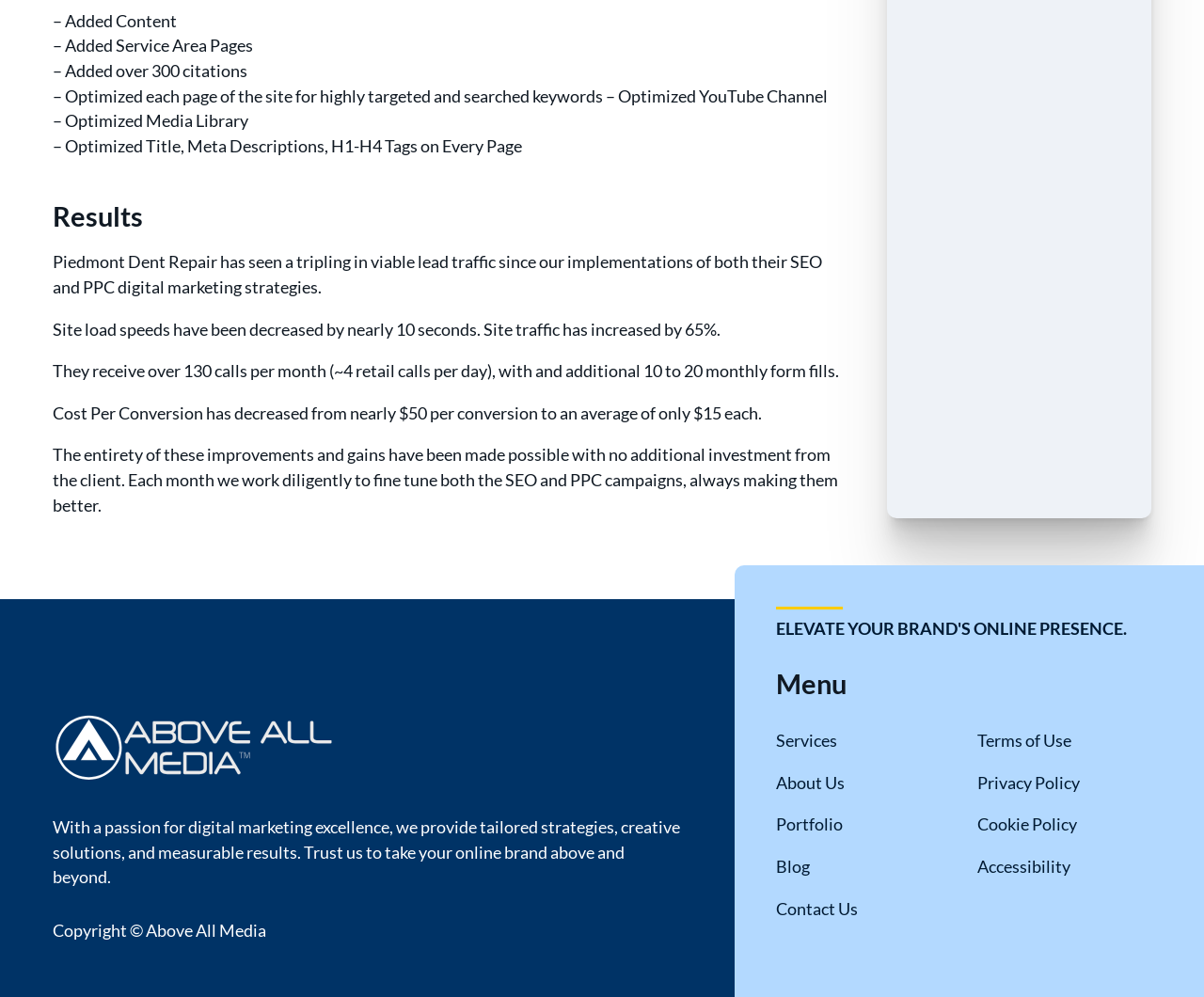What is the name of the page?
Give a thorough and detailed response to the question.

I found the answer by looking at the generic element with the text 'Page 3', which is located above the 'Results' heading.